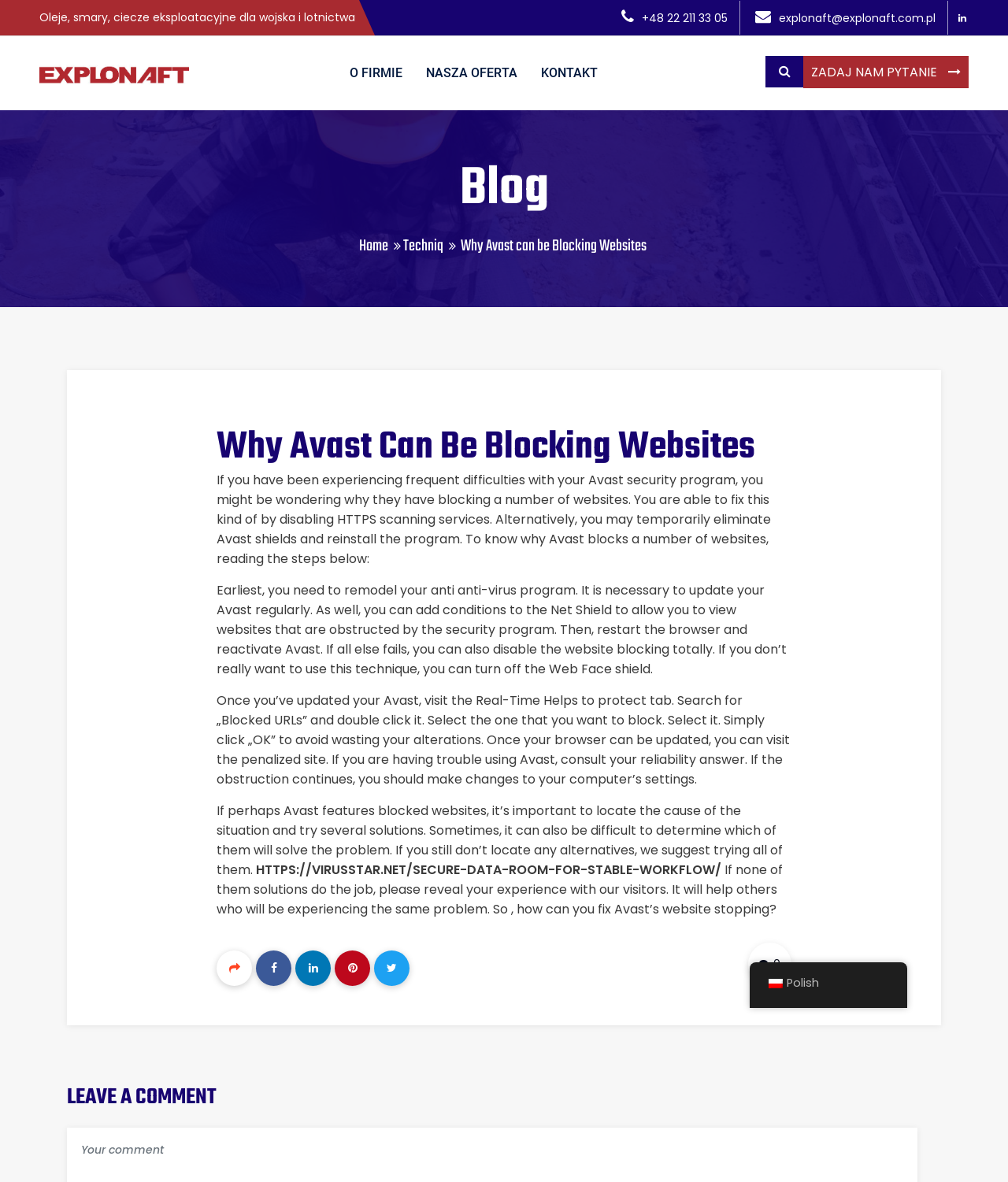Please locate the bounding box coordinates for the element that should be clicked to achieve the following instruction: "Click the 'O FIRMIE' link". Ensure the coordinates are given as four float numbers between 0 and 1, i.e., [left, top, right, bottom].

[0.335, 0.031, 0.411, 0.093]